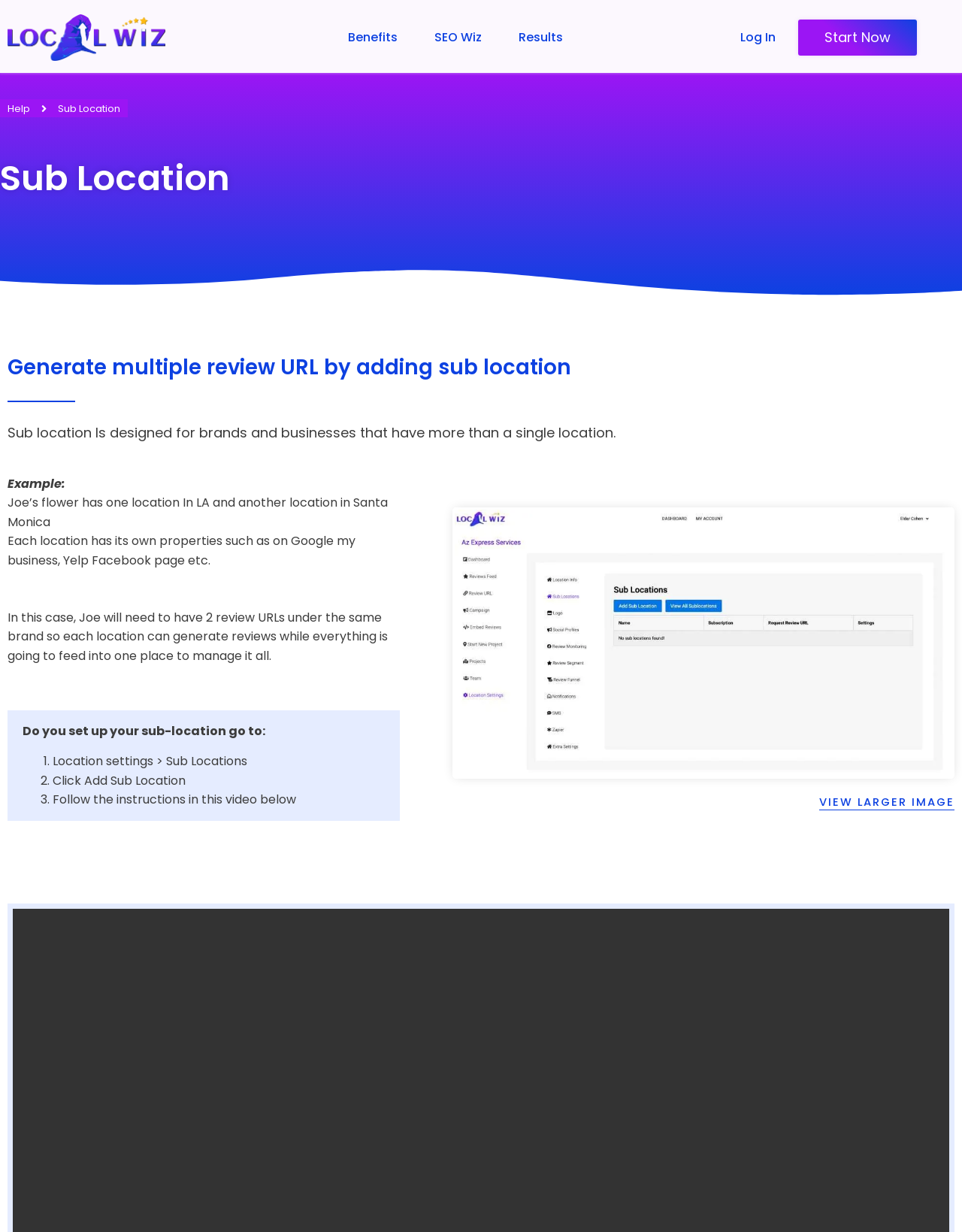Find the bounding box coordinates for the HTML element described in this sentence: "view larger image". Provide the coordinates as four float numbers between 0 and 1, in the format [left, top, right, bottom].

[0.852, 0.645, 0.992, 0.657]